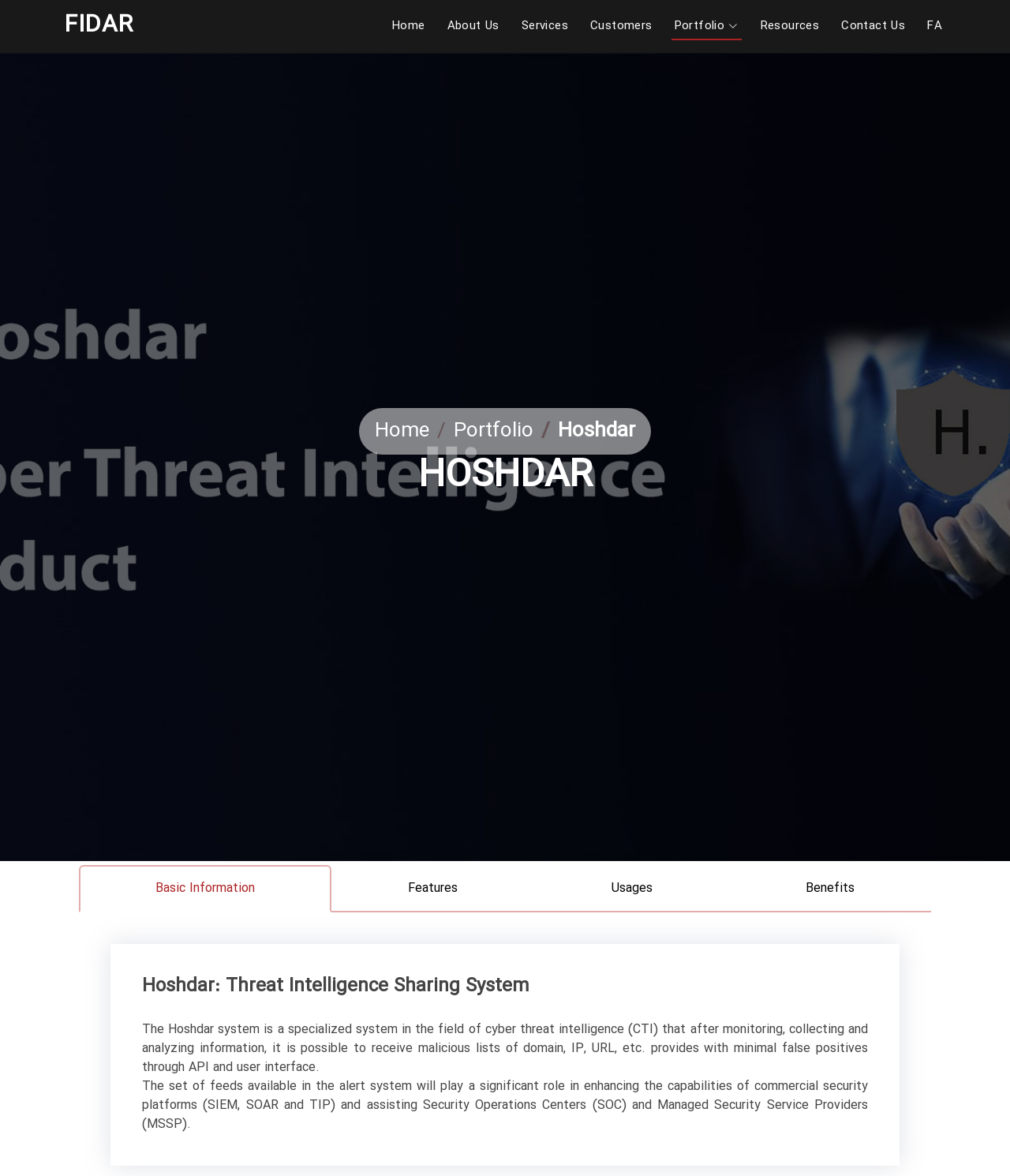Answer the question in a single word or phrase:
How many tabs are available in the tablist?

4